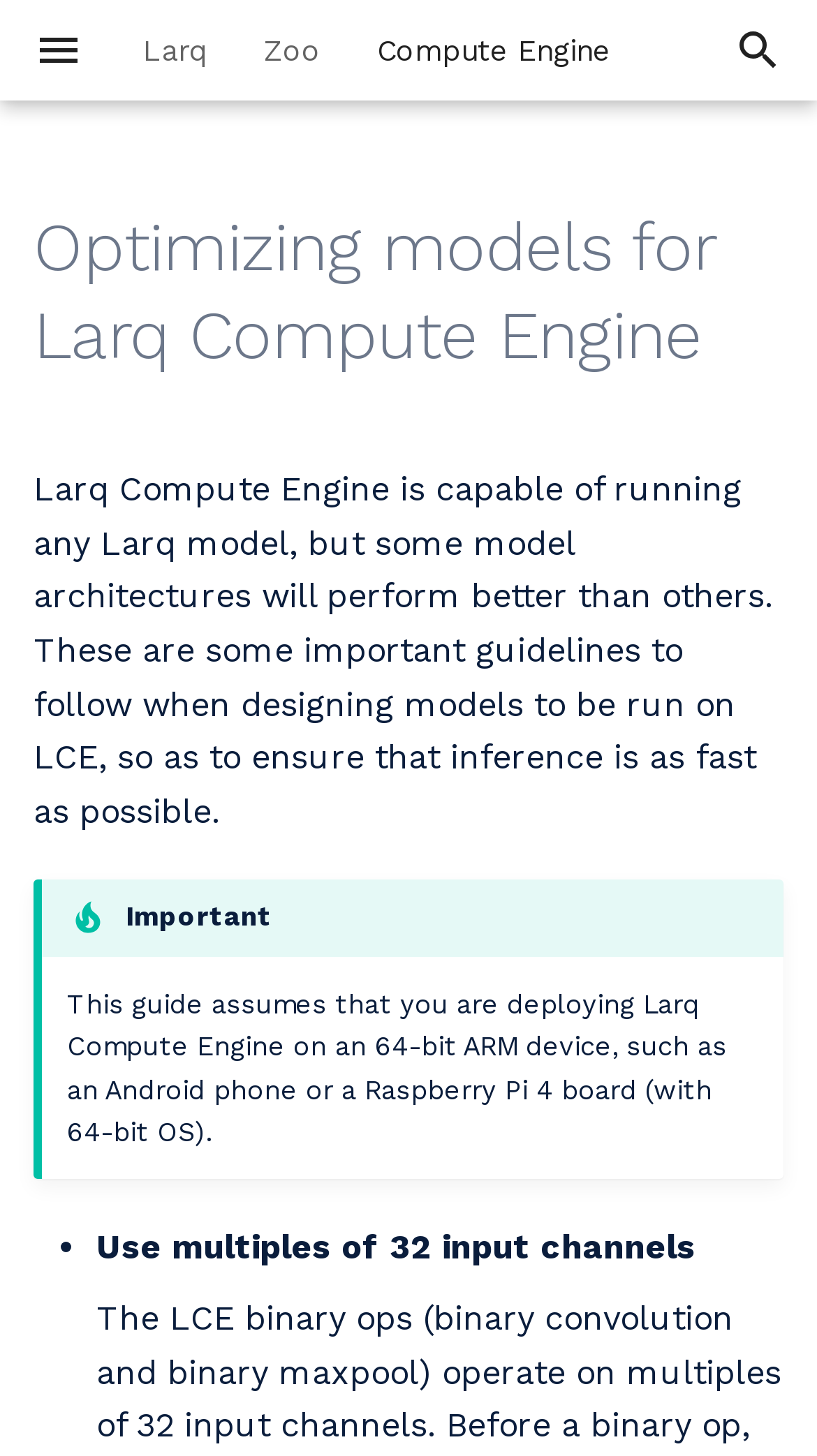Describe all the key features of the webpage in detail.

The webpage is a guide for model optimization, specifically for Larq Compute Engine. At the top, there is a navigation header with a logo image on the left and three tabs: "Larq", "Zoo", and "Compute Engine". Below the header, there is a main navigation menu with several sections: "Larq", "Zoo", and others. 

In the "Larq" section, there are links to "Getting Started", "User Guides", "Tutorials", "API", and "FAQ". The "Zoo" section has similar links, including "Getting Started", "Tutorials", and "API". There are also sections for "Deploy", "Build", and "API" with various links to guides and tutorials.

The main content of the page is a guide to optimizing models for Larq Compute Engine. The guide is divided into sections, with headings and paragraphs of text. The first section has a heading "Optimizing models for Larq Compute Engine" and a paragraph of text explaining the importance of designing models to run efficiently on Larq Compute Engine. 

Below this, there is a section with important guidelines, marked with a bold "Important" label. This section has a paragraph of text assuming the deployment of Larq Compute Engine on a 64-bit ARM device. There is also a list with a single item, "Use multiples of 32 input channels", marked with a bullet point.